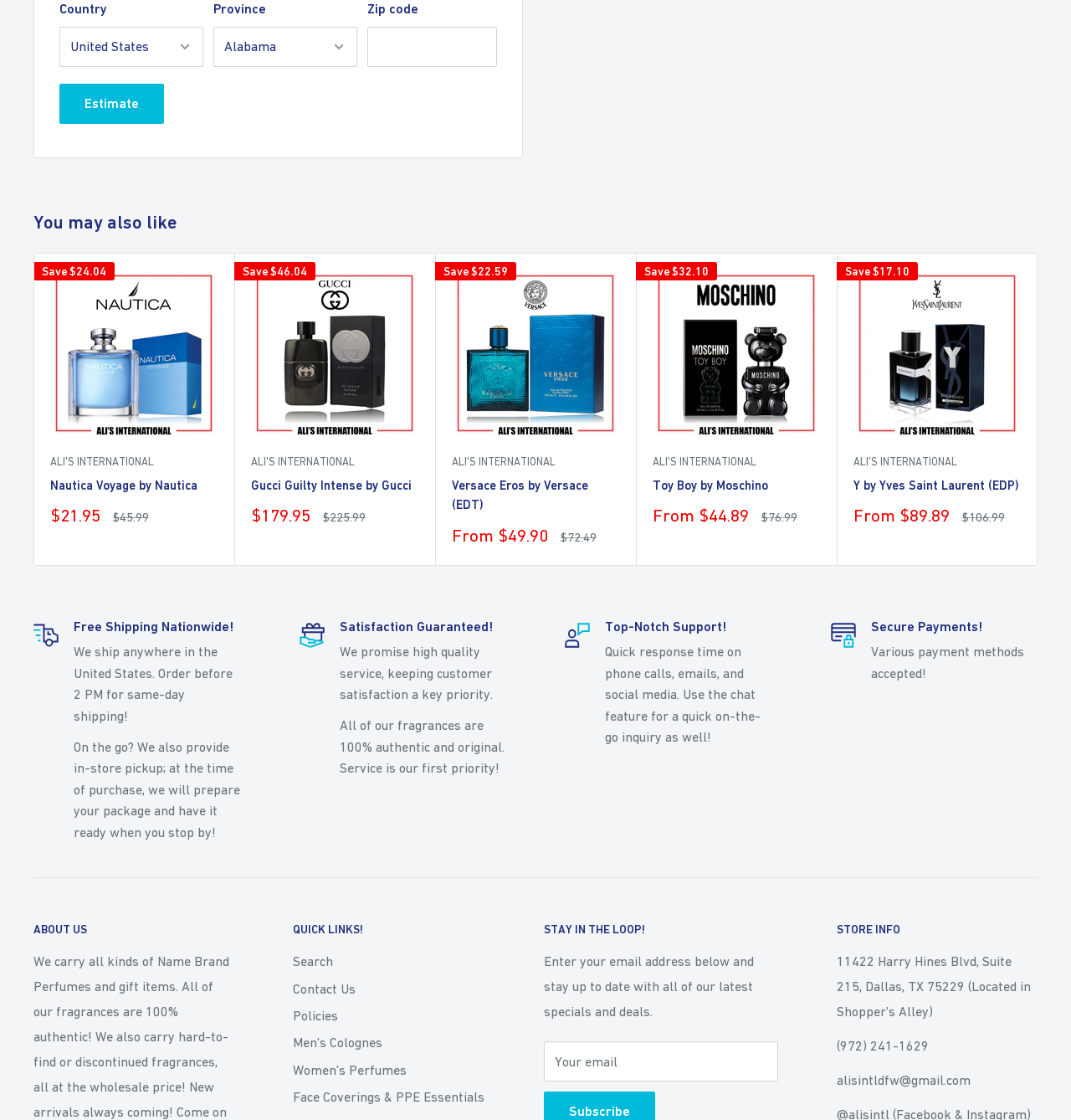Calculate the bounding box coordinates for the UI element based on the following description: "parent_node: Save $24.04 aria-label="Next"". Ensure the coordinates are four float numbers between 0 and 1, i.e., [left, top, right, bottom].

[0.955, 0.353, 0.982, 0.379]